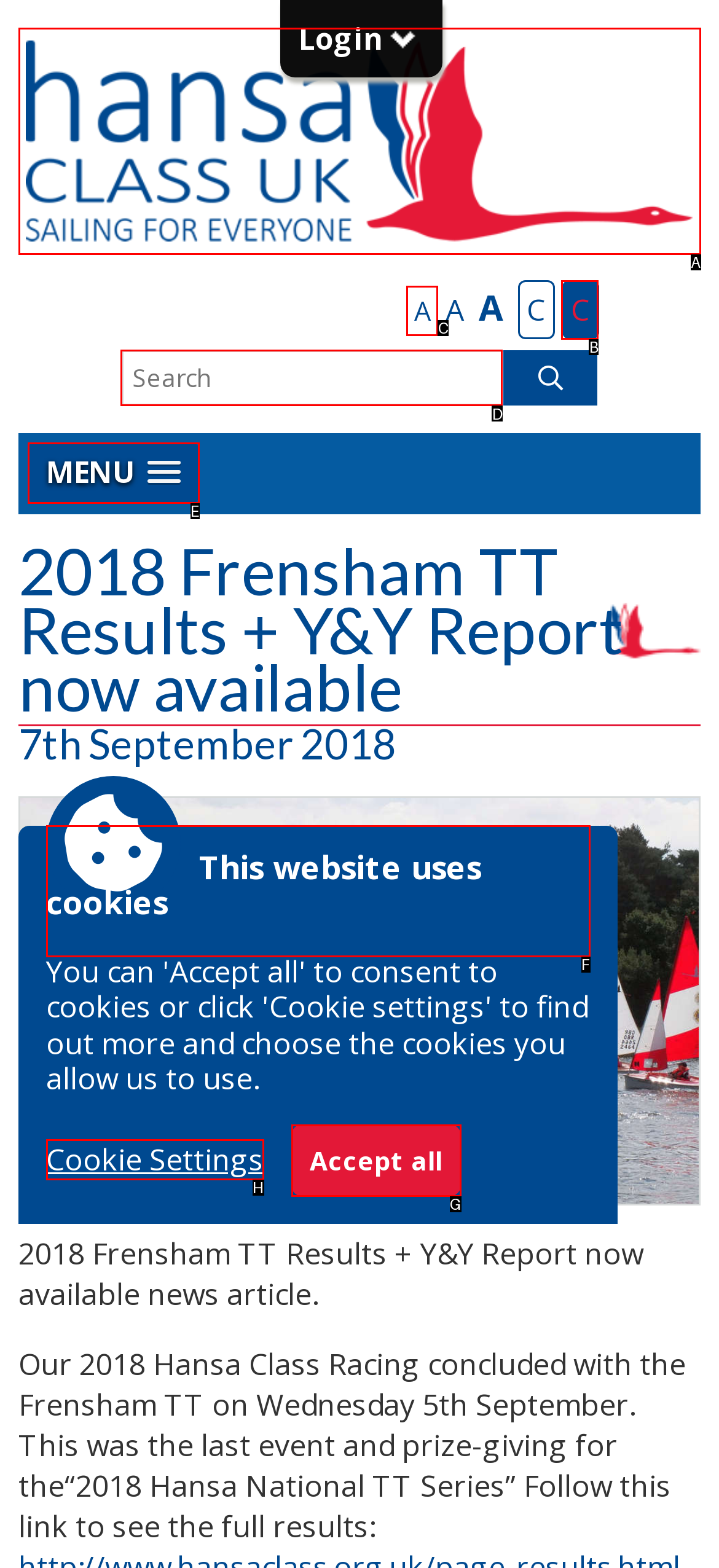Indicate which lettered UI element to click to fulfill the following task: Search for something
Provide the letter of the correct option.

D